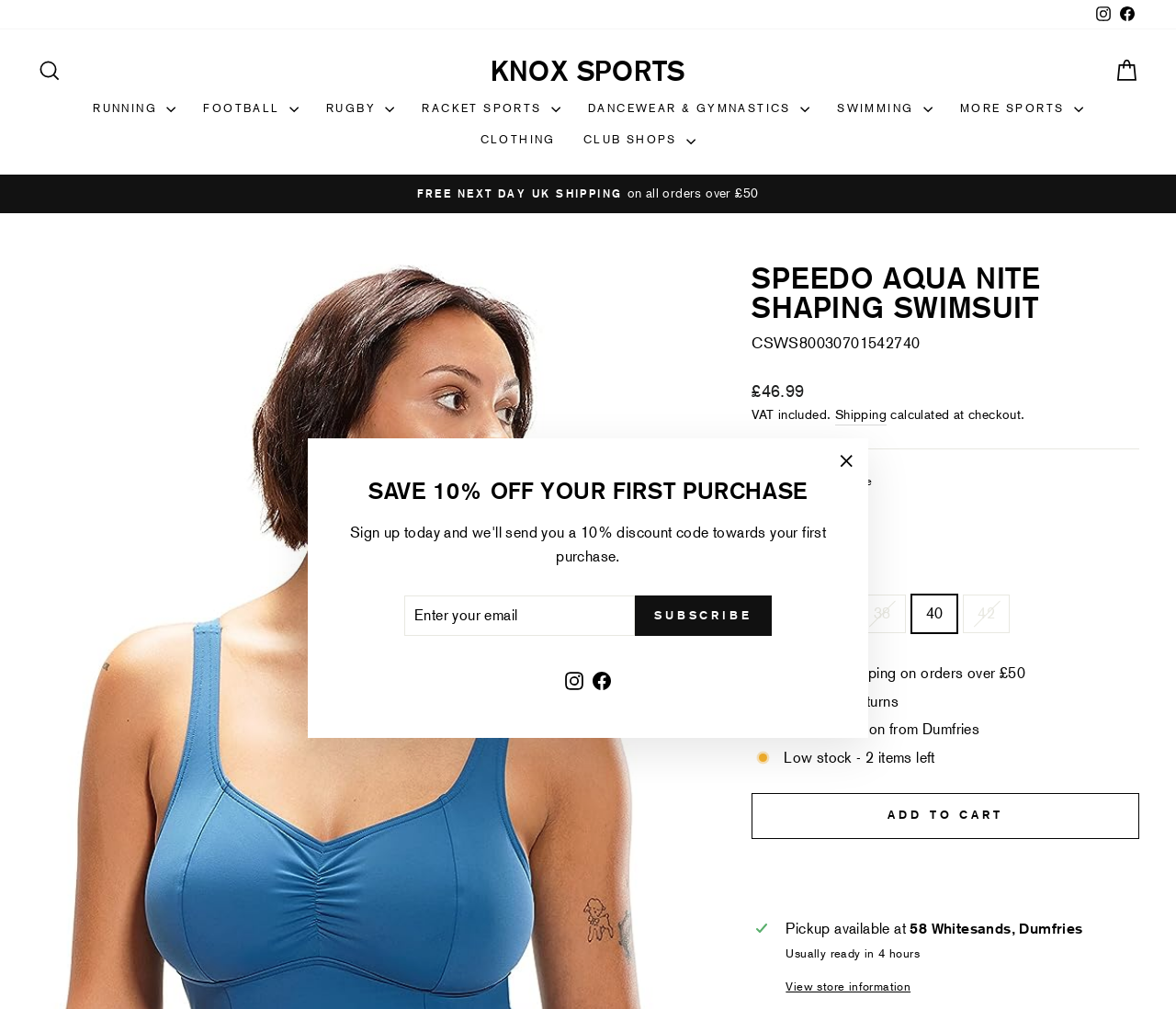What is the price of the swimsuit?
Carefully analyze the image and provide a thorough answer to the question.

I found the price of the swimsuit by looking at the product information section, where it says 'Regular price' followed by the price '£46.99'.